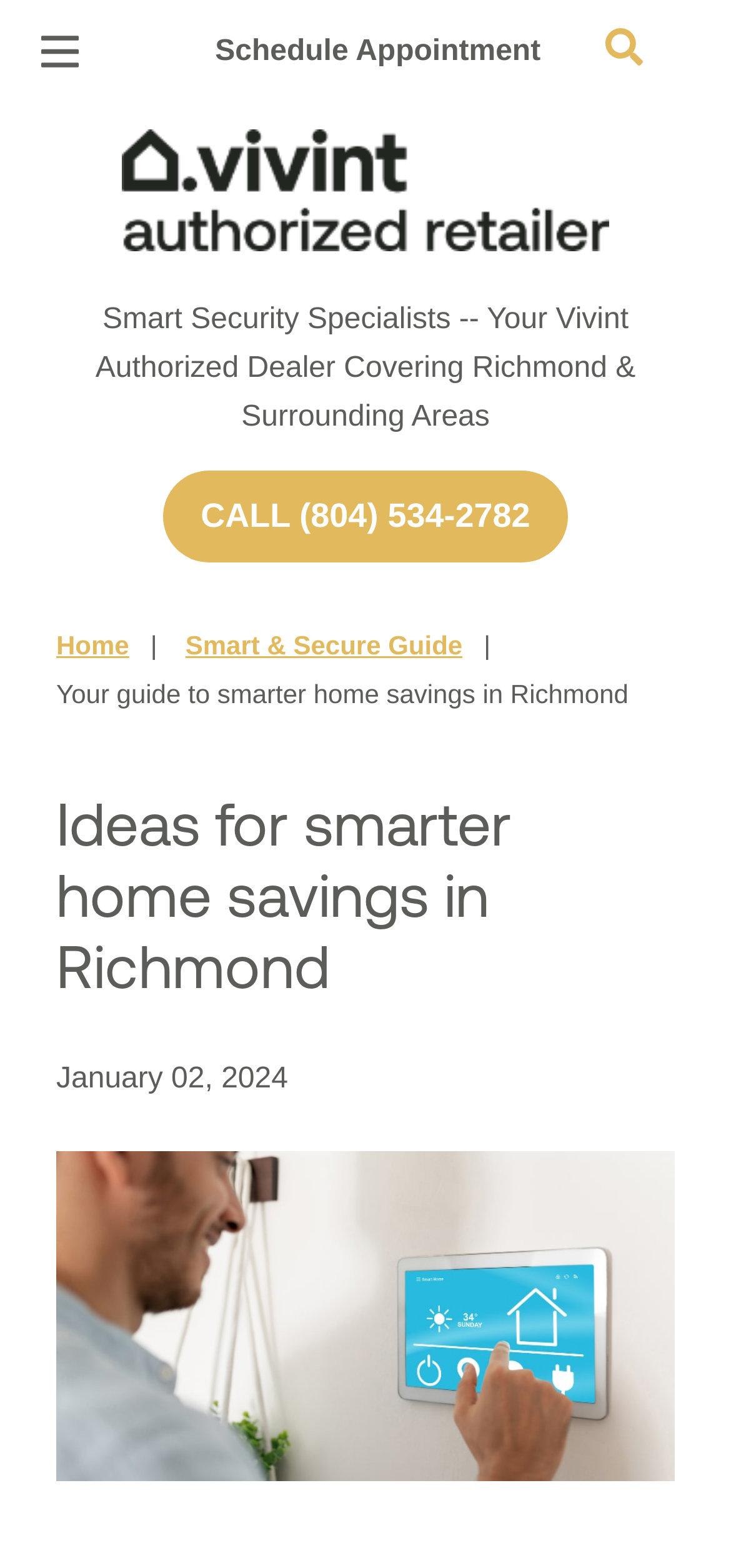Using the provided element description: "parent_node: Cameras title="Expand Menu"", identify the bounding box coordinates. The coordinates should be four floats between 0 and 1 in the order [left, top, right, bottom].

[0.5, 0.14, 0.59, 0.195]